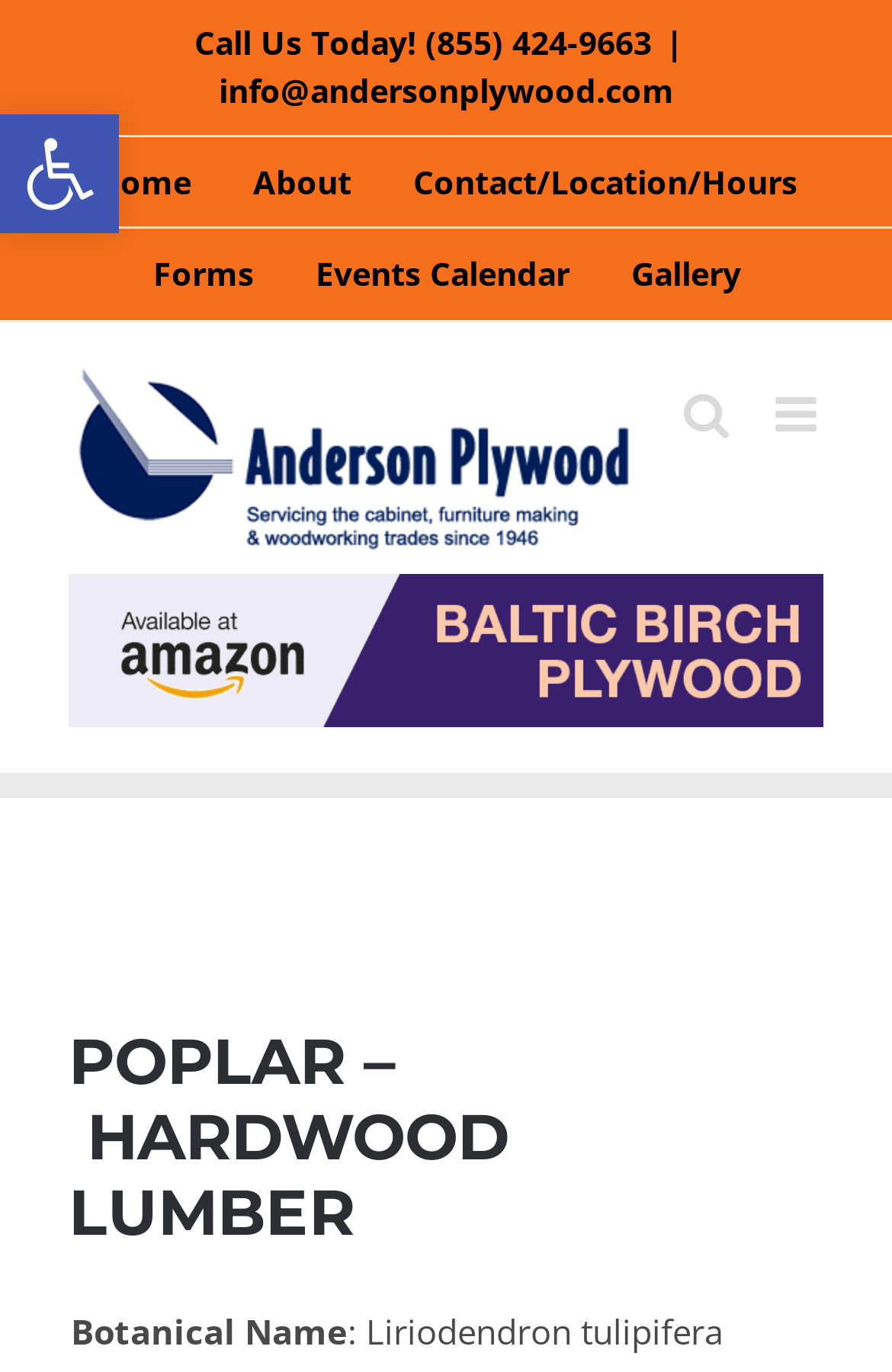Reply to the question with a single word or phrase:
What is the type of lumber being described?

Poplar Hardwood Lumber